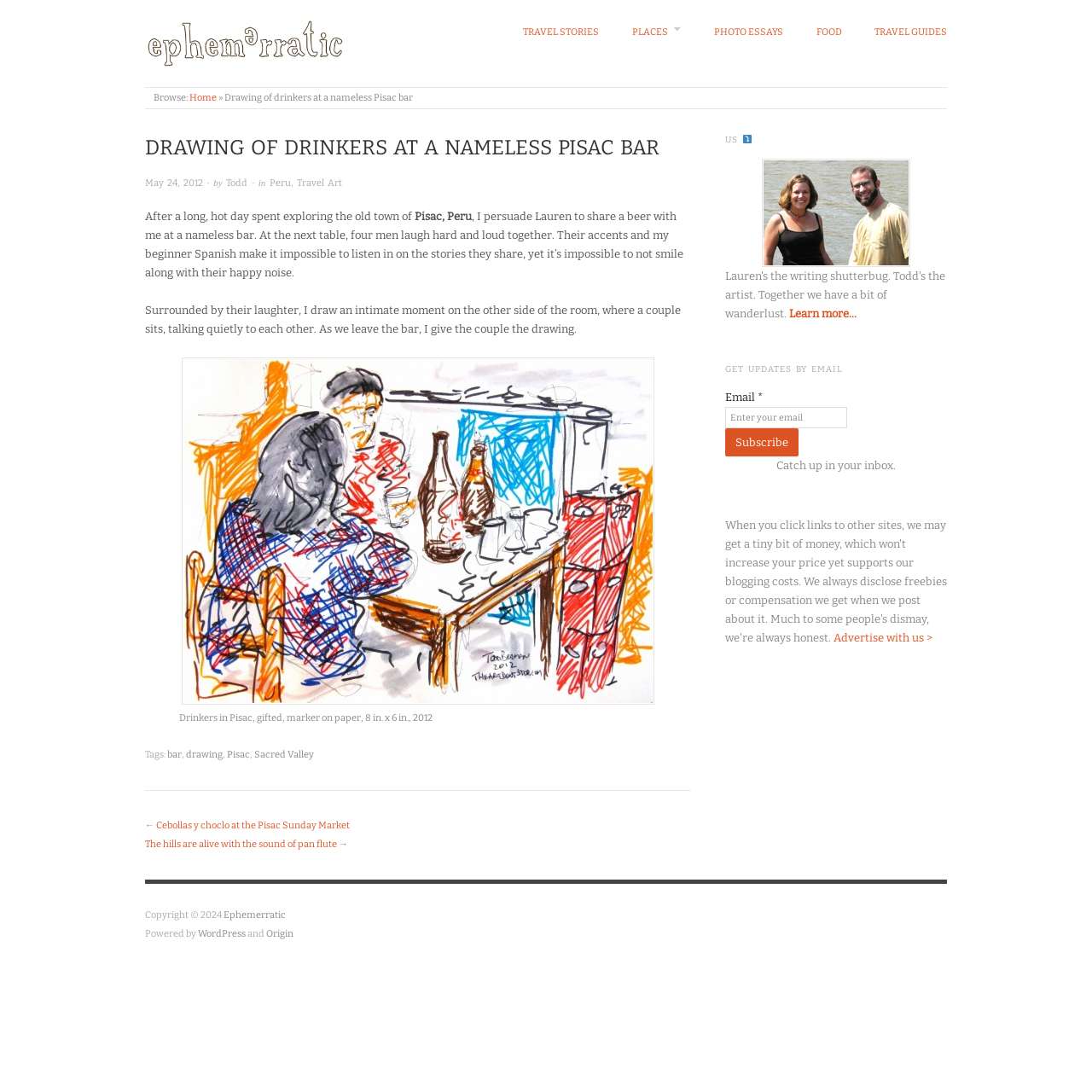What is the medium used for the drawing?
Based on the image, provide your answer in one word or phrase.

Marker on paper